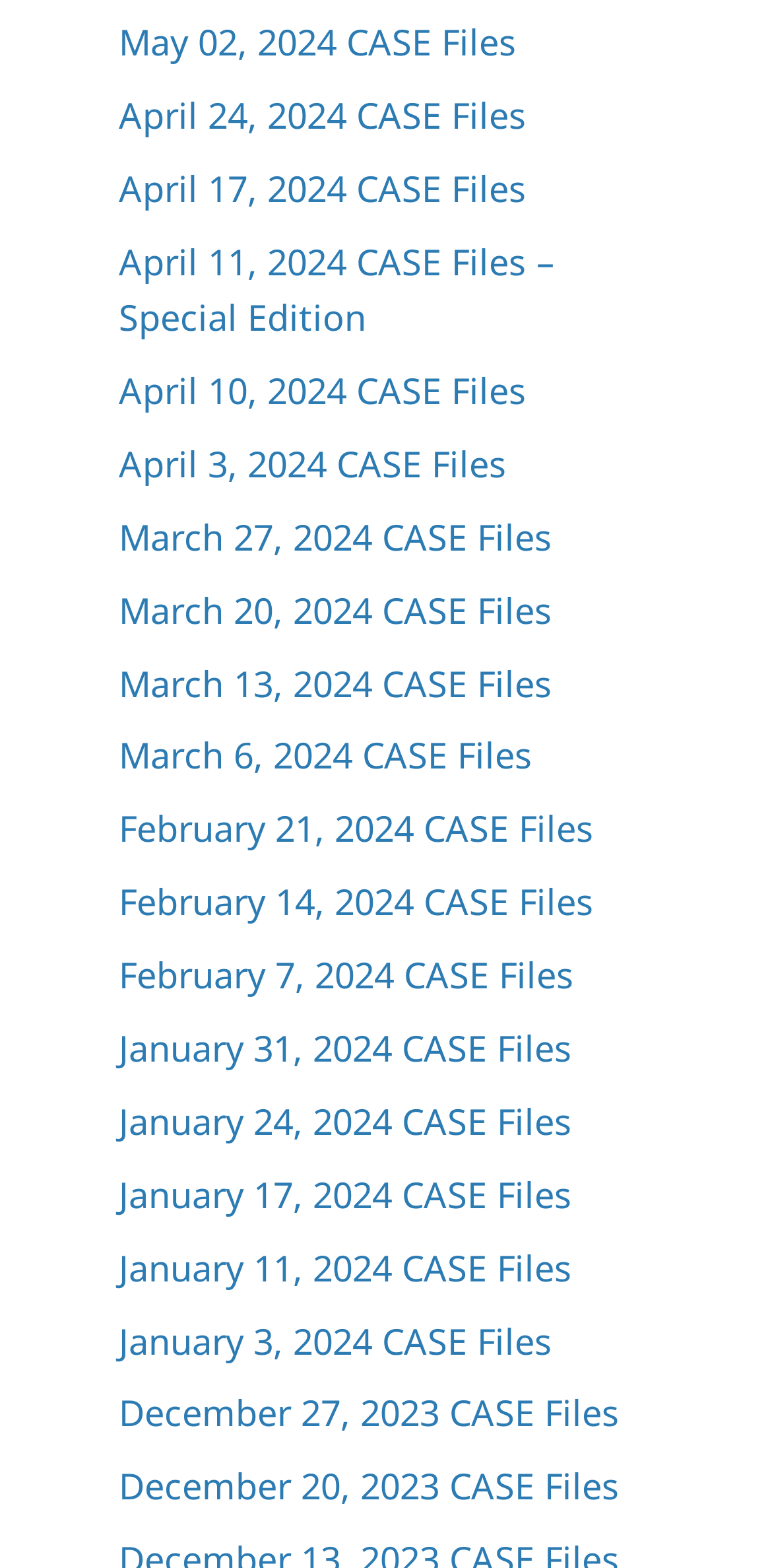Find and provide the bounding box coordinates for the UI element described with: "December 20, 2023 CASE Files".

[0.154, 0.933, 0.803, 0.963]